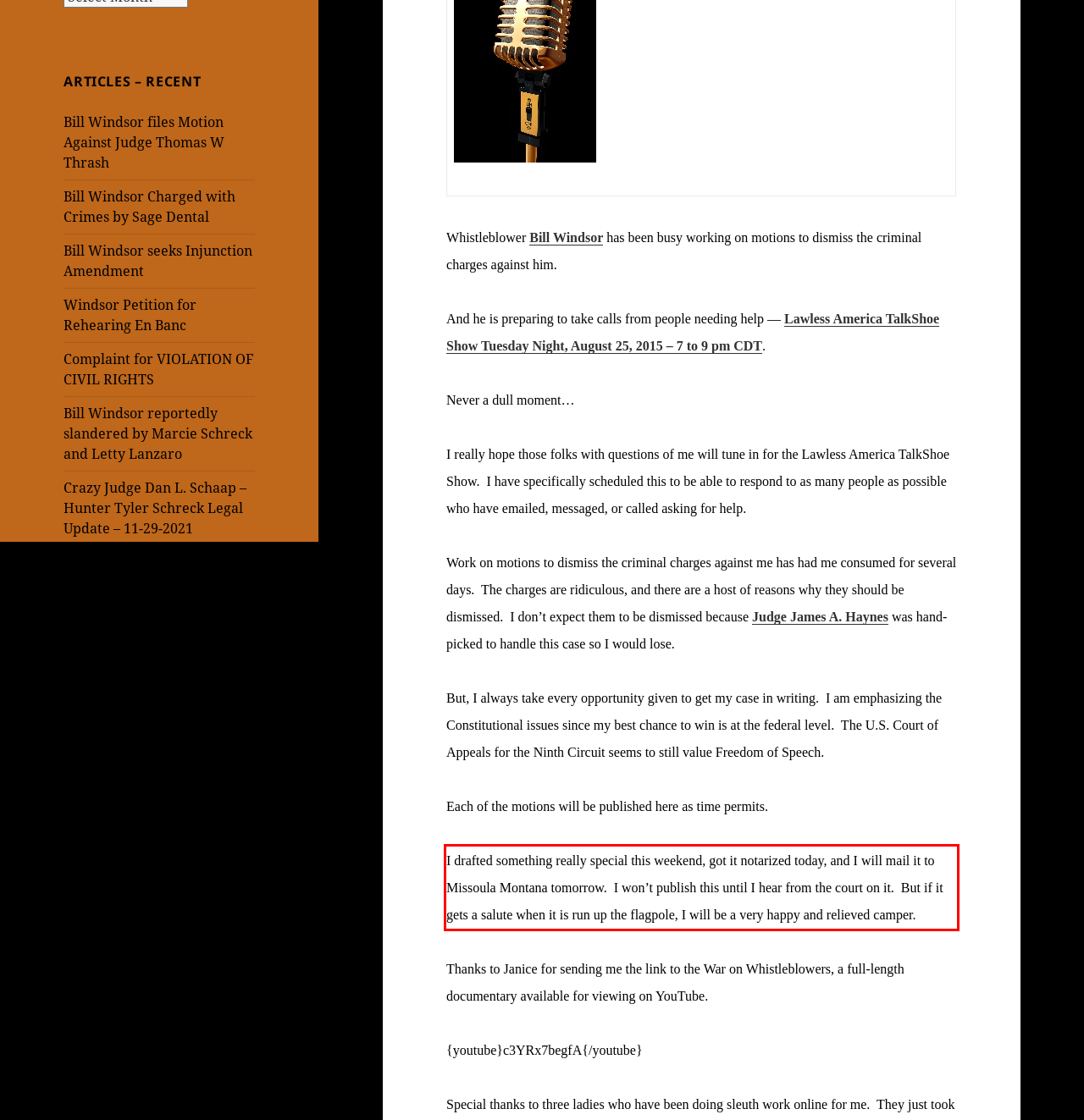Observe the screenshot of the webpage, locate the red bounding box, and extract the text content within it.

I drafted something really special this weekend, got it notarized today, and I will mail it to Missoula Montana tomorrow. I won’t publish this until I hear from the court on it. But if it gets a salute when it is run up the flagpole, I will be a very happy and relieved camper.